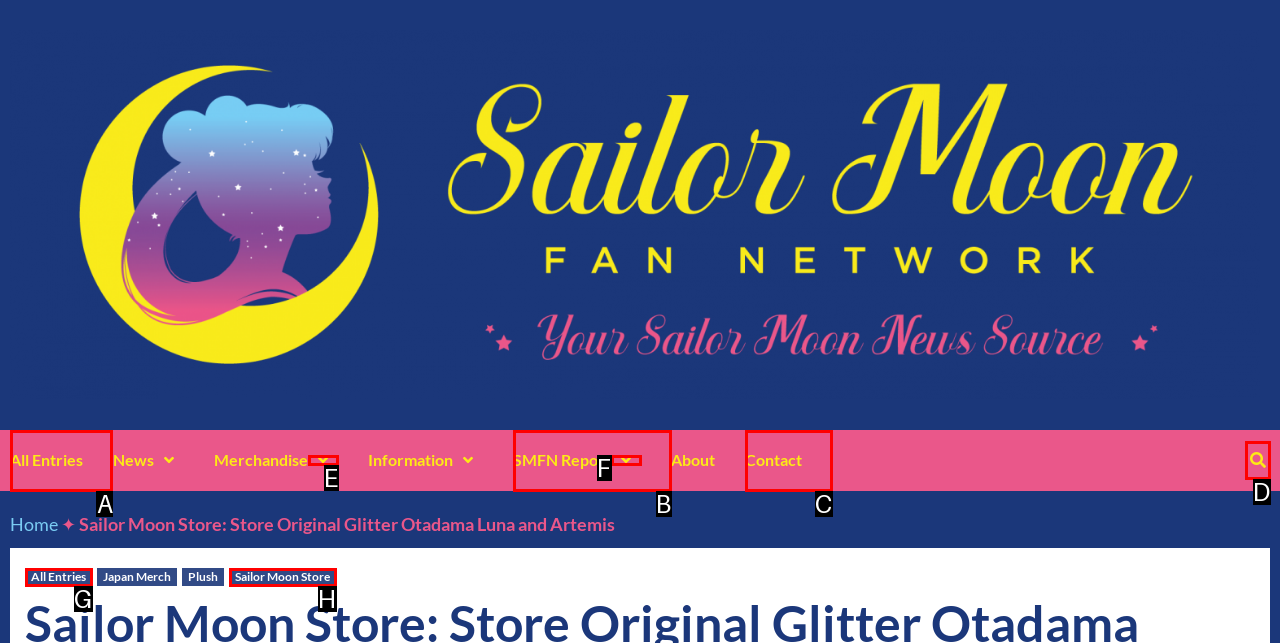Select the HTML element that needs to be clicked to perform the task: go to all entries. Reply with the letter of the chosen option.

A